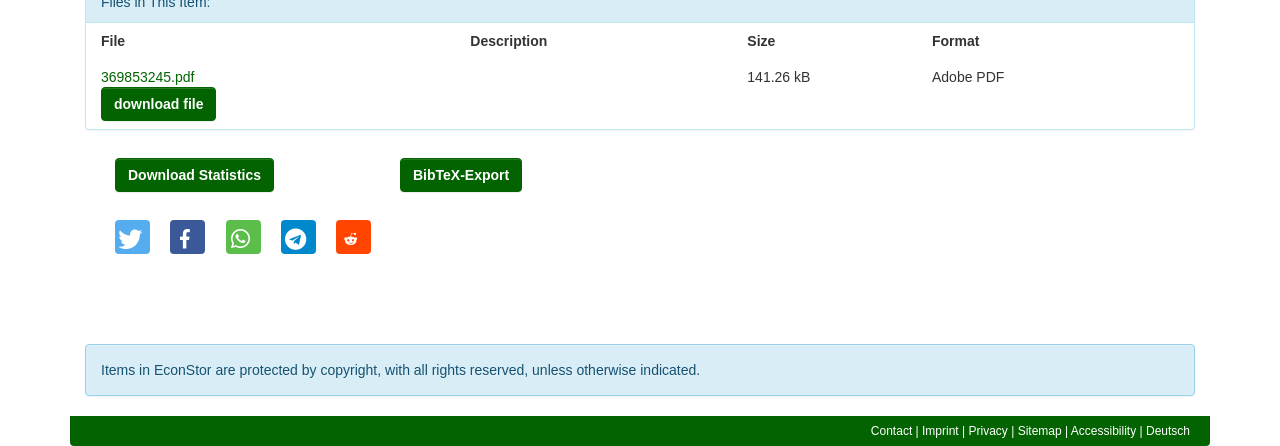Please mark the bounding box coordinates of the area that should be clicked to carry out the instruction: "Register for the event".

None